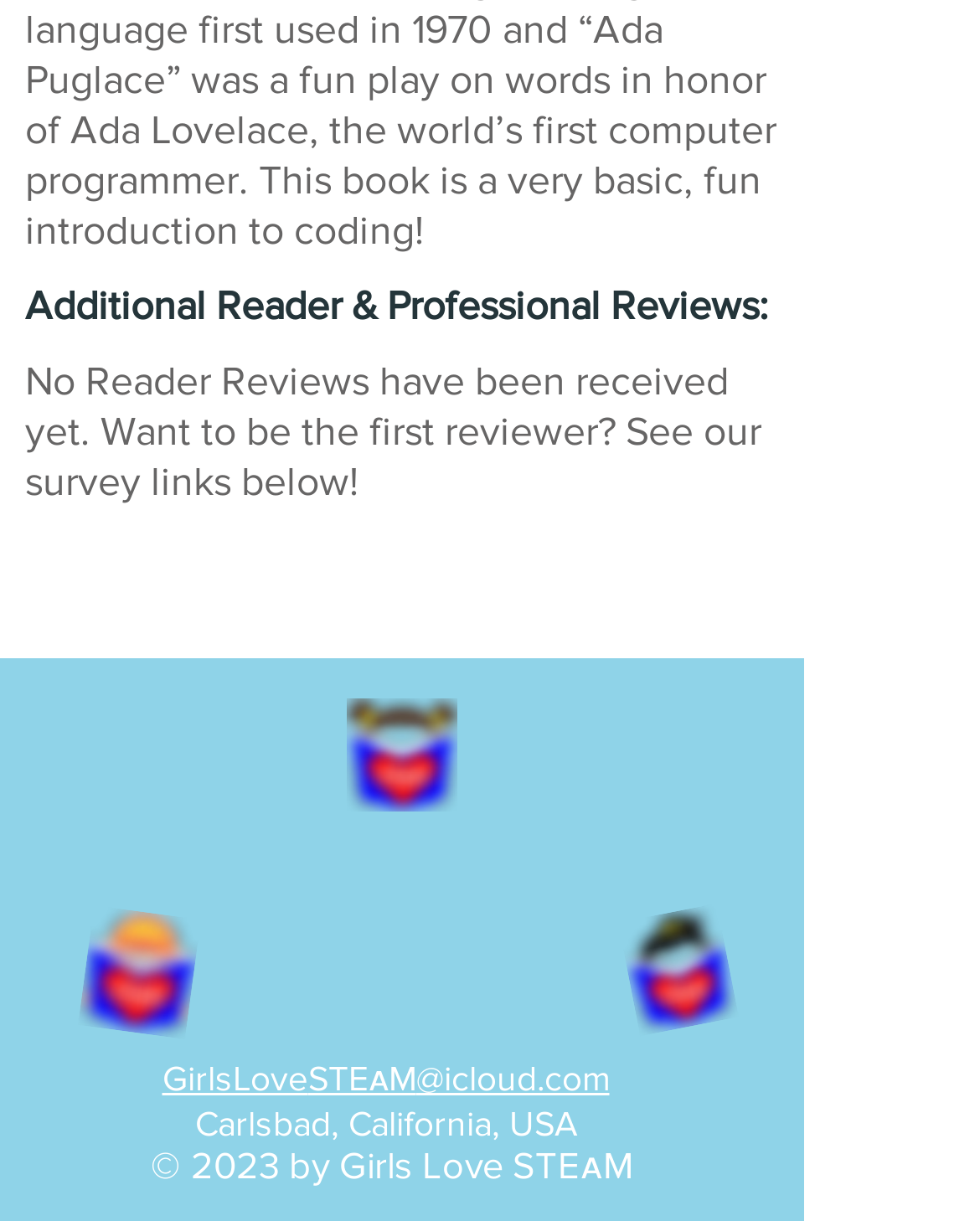Answer briefly with one word or phrase:
What is the logo of the website?

Brown curly Girls Love STEAM